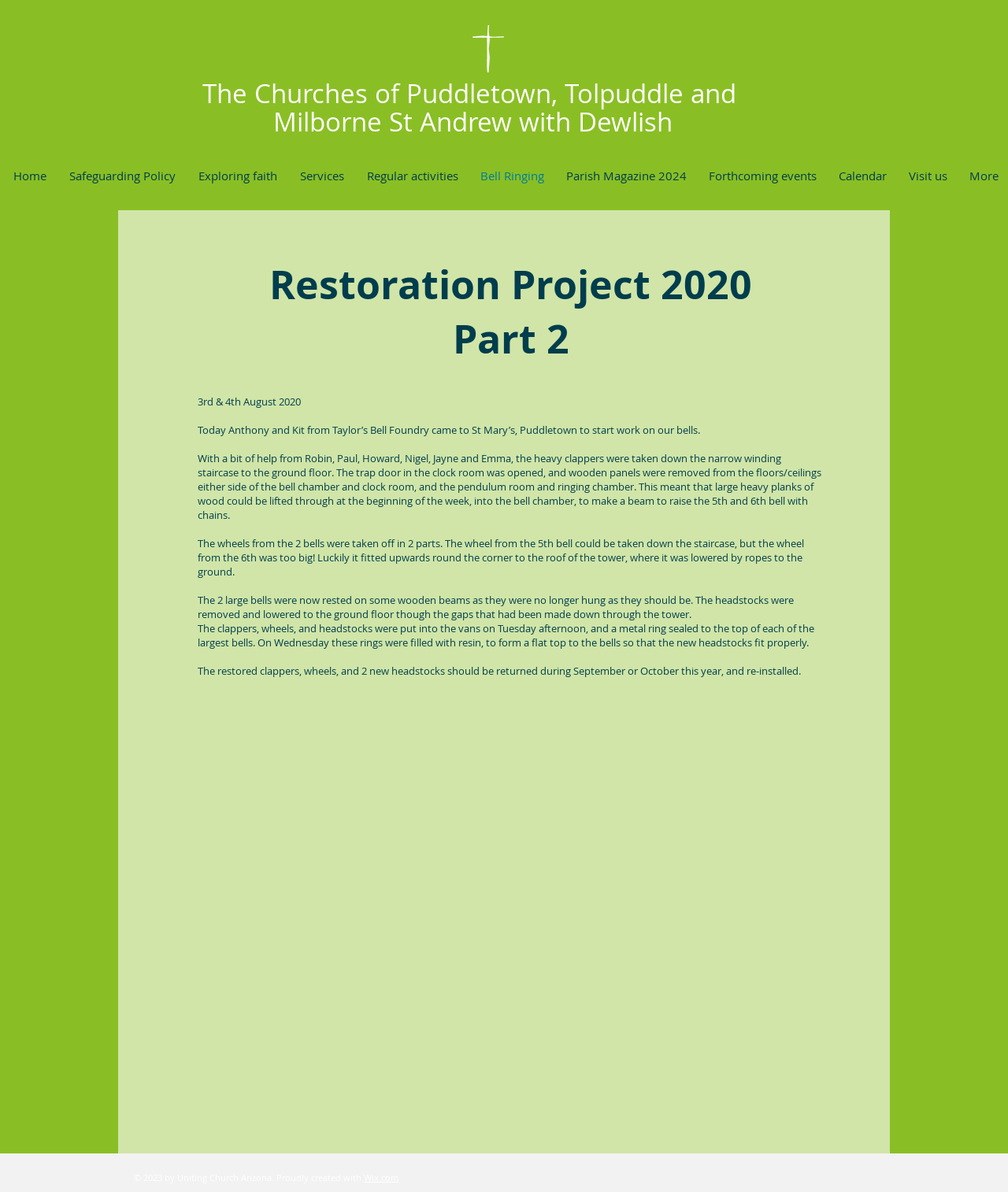What is the purpose of the restoration project?
Give a single word or phrase answer based on the content of the image.

To restore bells